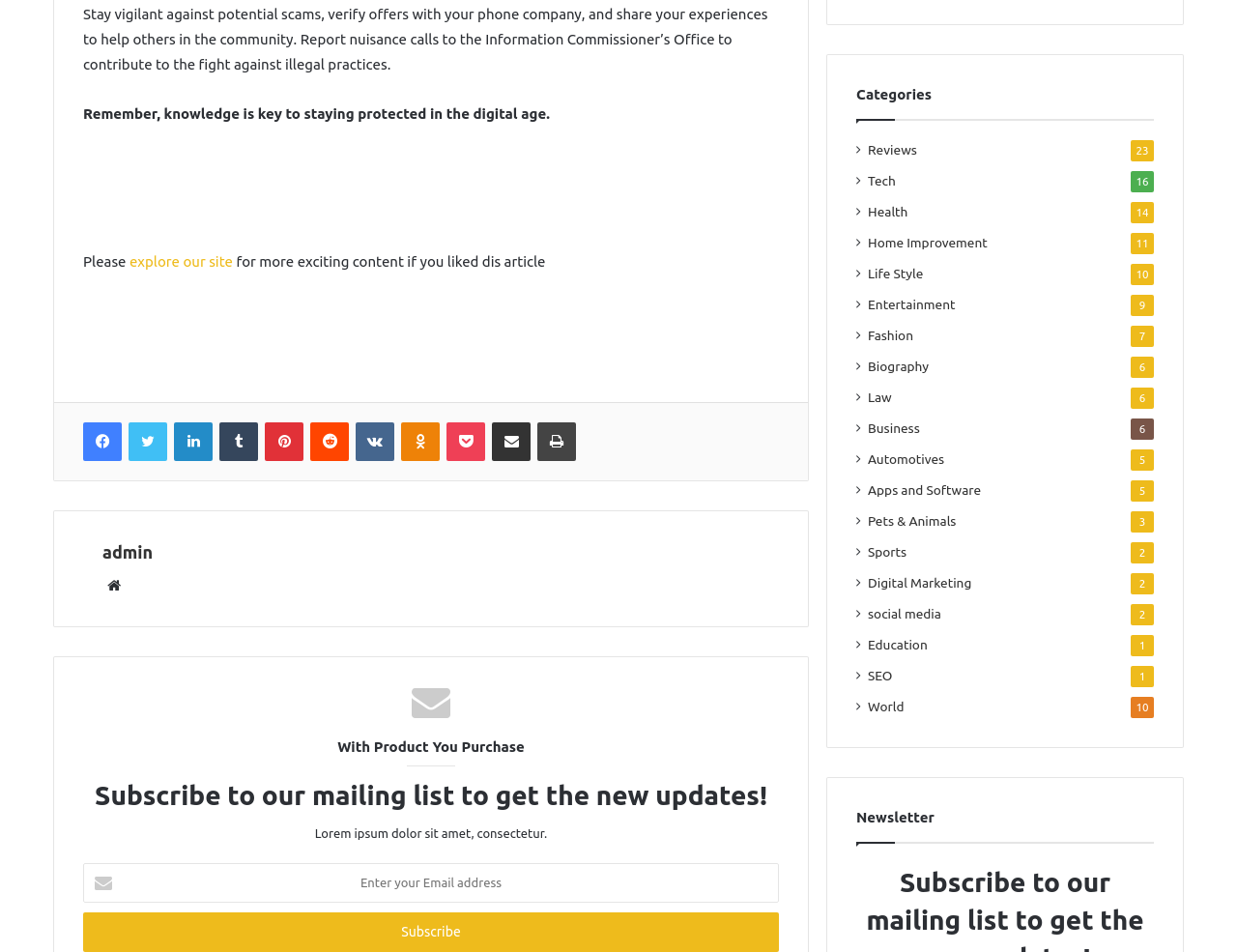What categories of content are available on the website?
Based on the image content, provide your answer in one word or a short phrase.

Multiple categories